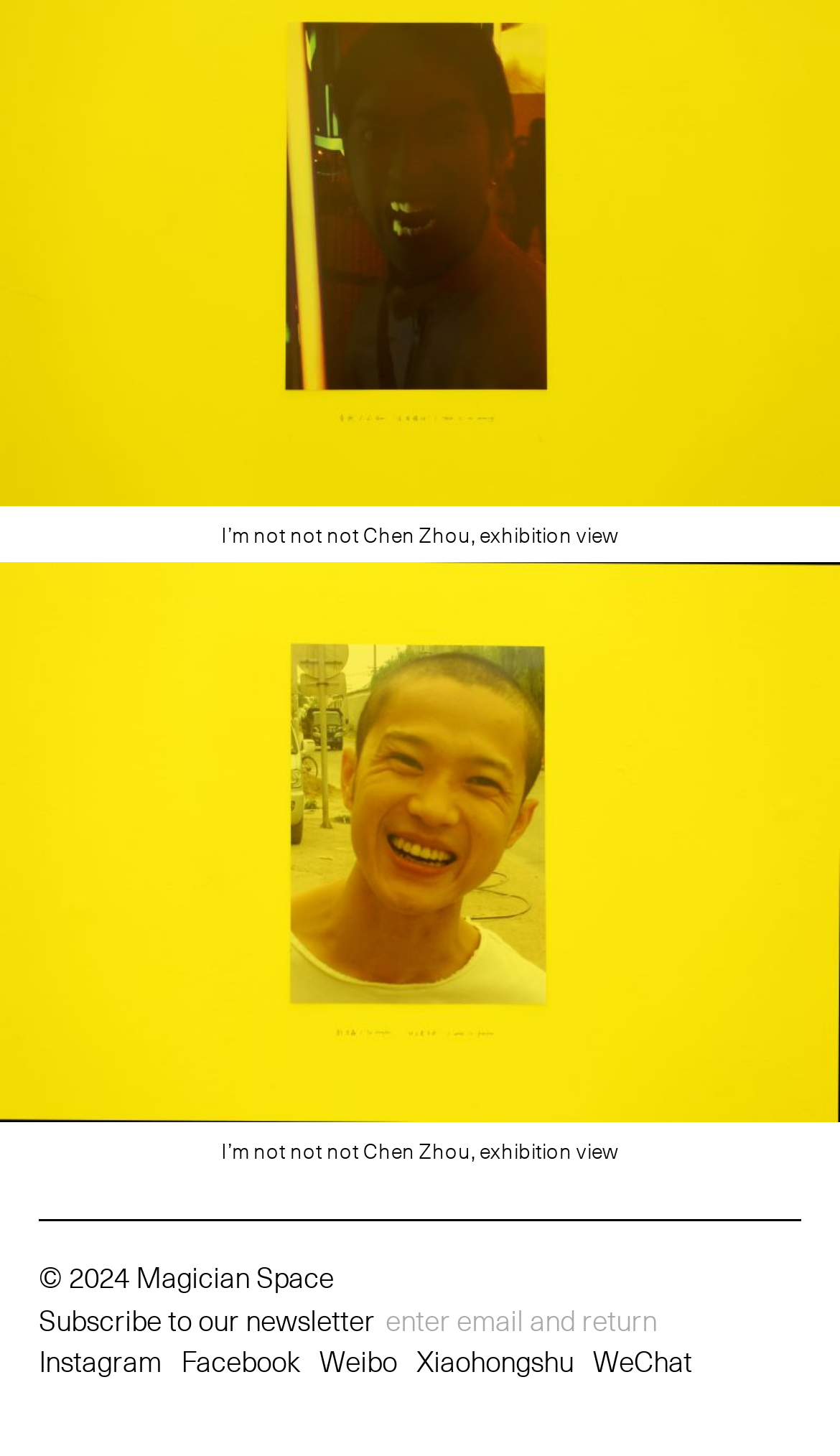Show the bounding box coordinates for the HTML element described as: "Instagram".

[0.046, 0.921, 0.193, 0.95]